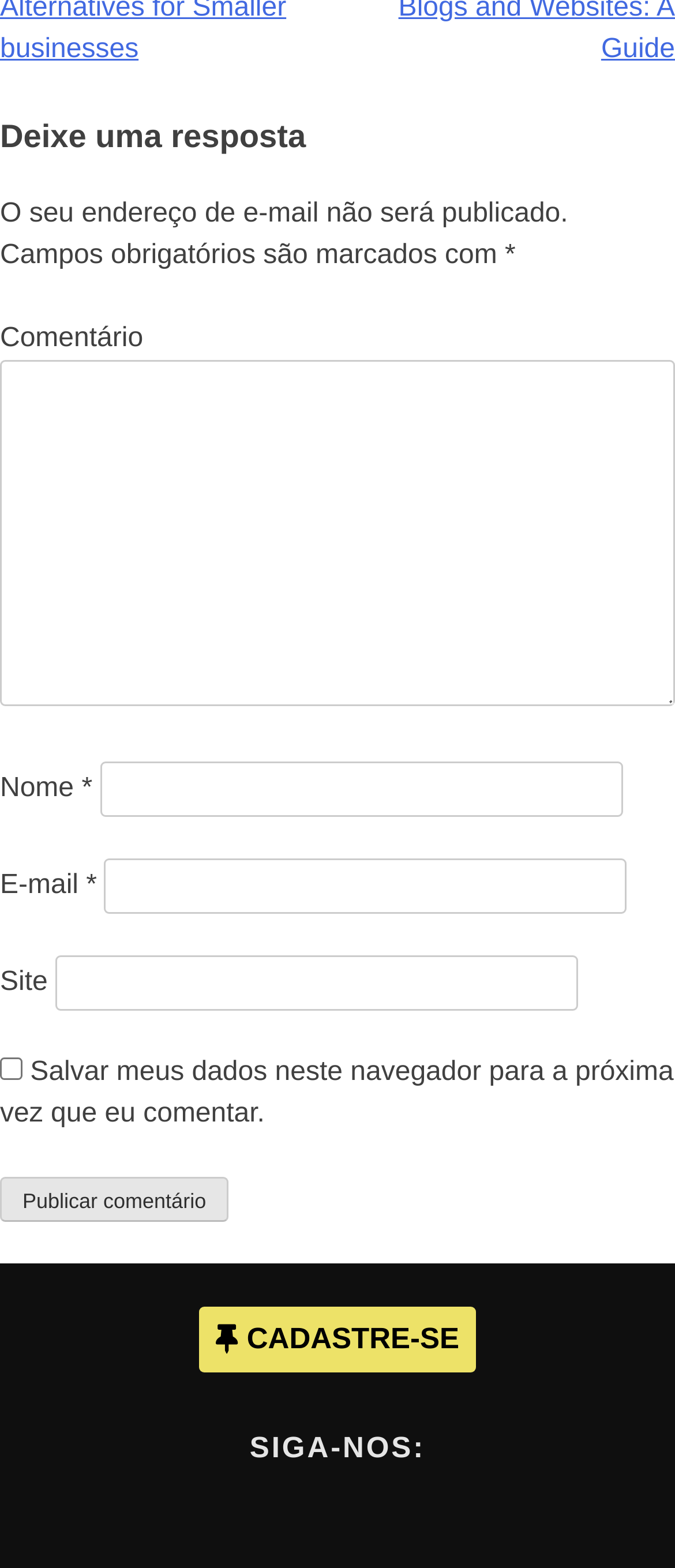What is the function of the checkbox?
Provide a detailed and well-explained answer to the question.

The checkbox is labeled 'Salvar meus dados neste navegador para a próxima vez que eu comentar', which translates to 'Save my data in this browser for the next time I comment', indicating that it allows users to save their data for future comments.